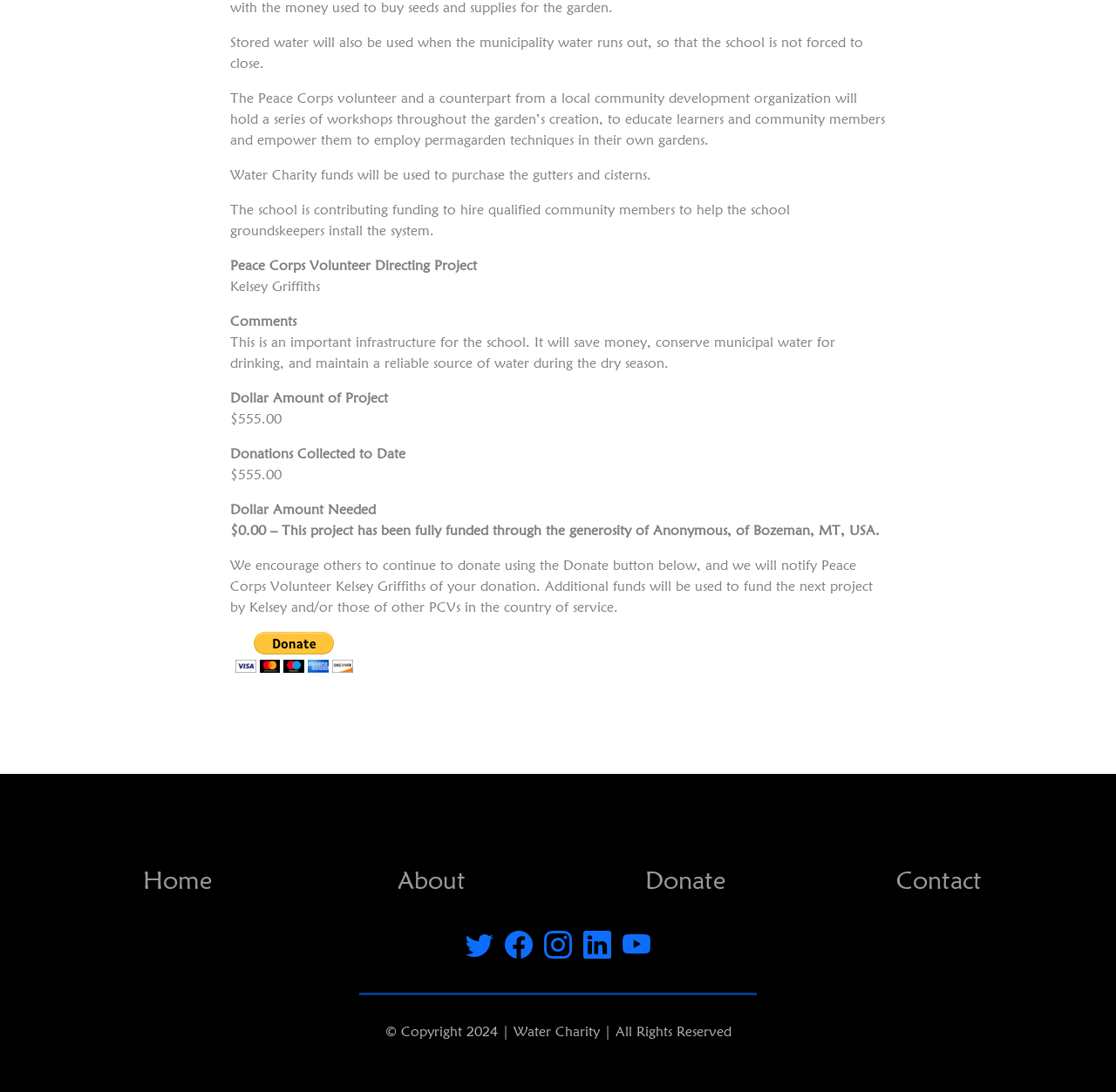How much money has been collected so far?
Based on the image, answer the question with as much detail as possible.

I found the answer by looking at the StaticText element with the text '$0.00 – This project has been fully funded through the generosity of Anonymous, of Bozeman, MT, USA.' which is located at [0.206, 0.478, 0.788, 0.493] coordinates.